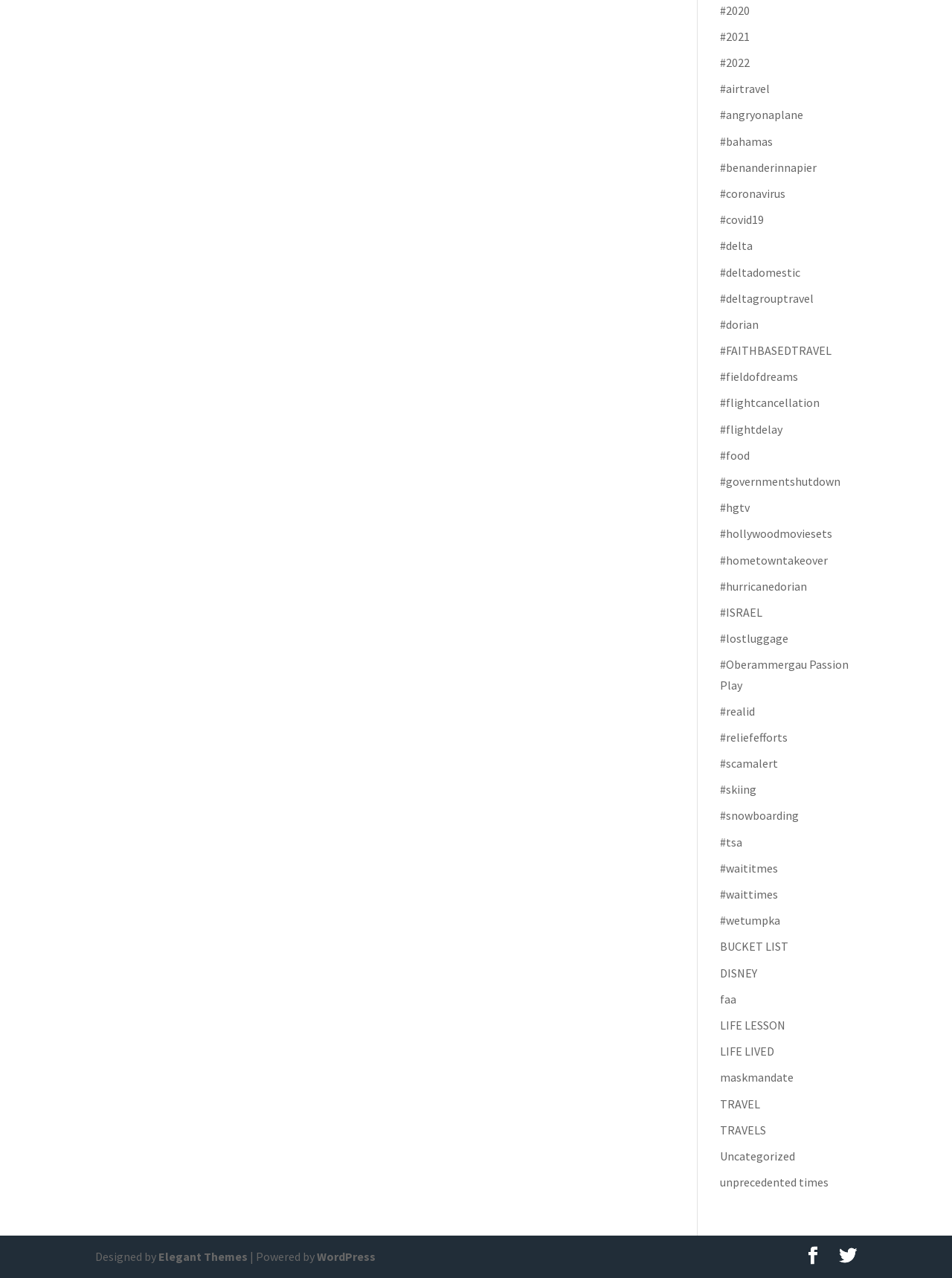Provide a single word or phrase answer to the question: 
Are there any icons on the webpage?

Yes